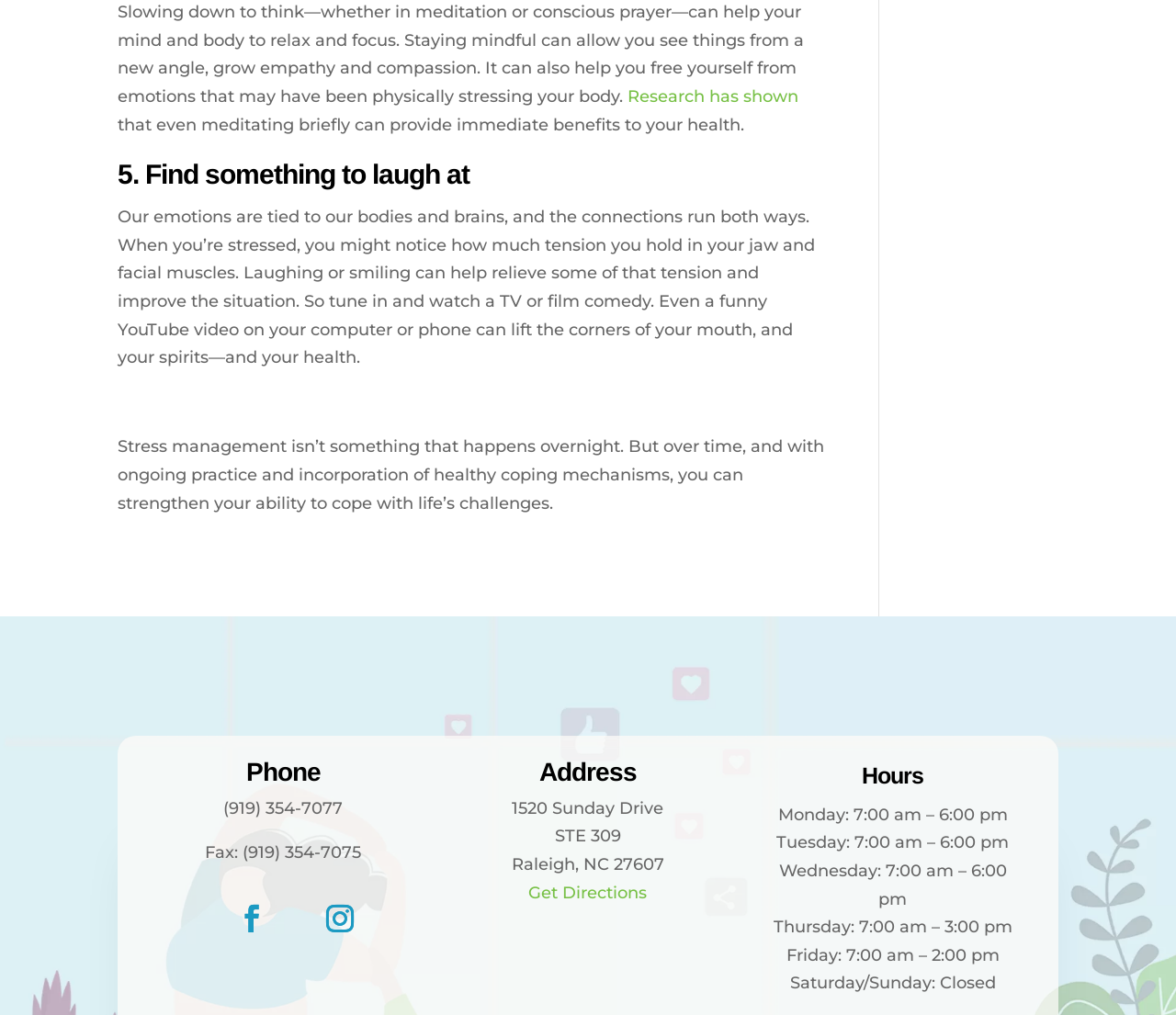Based on the image, give a detailed response to the question: What is the address of the location?

I found the address by looking at the section with the heading 'Address' and found the static text element with the address '1520 Sunday Drive'.